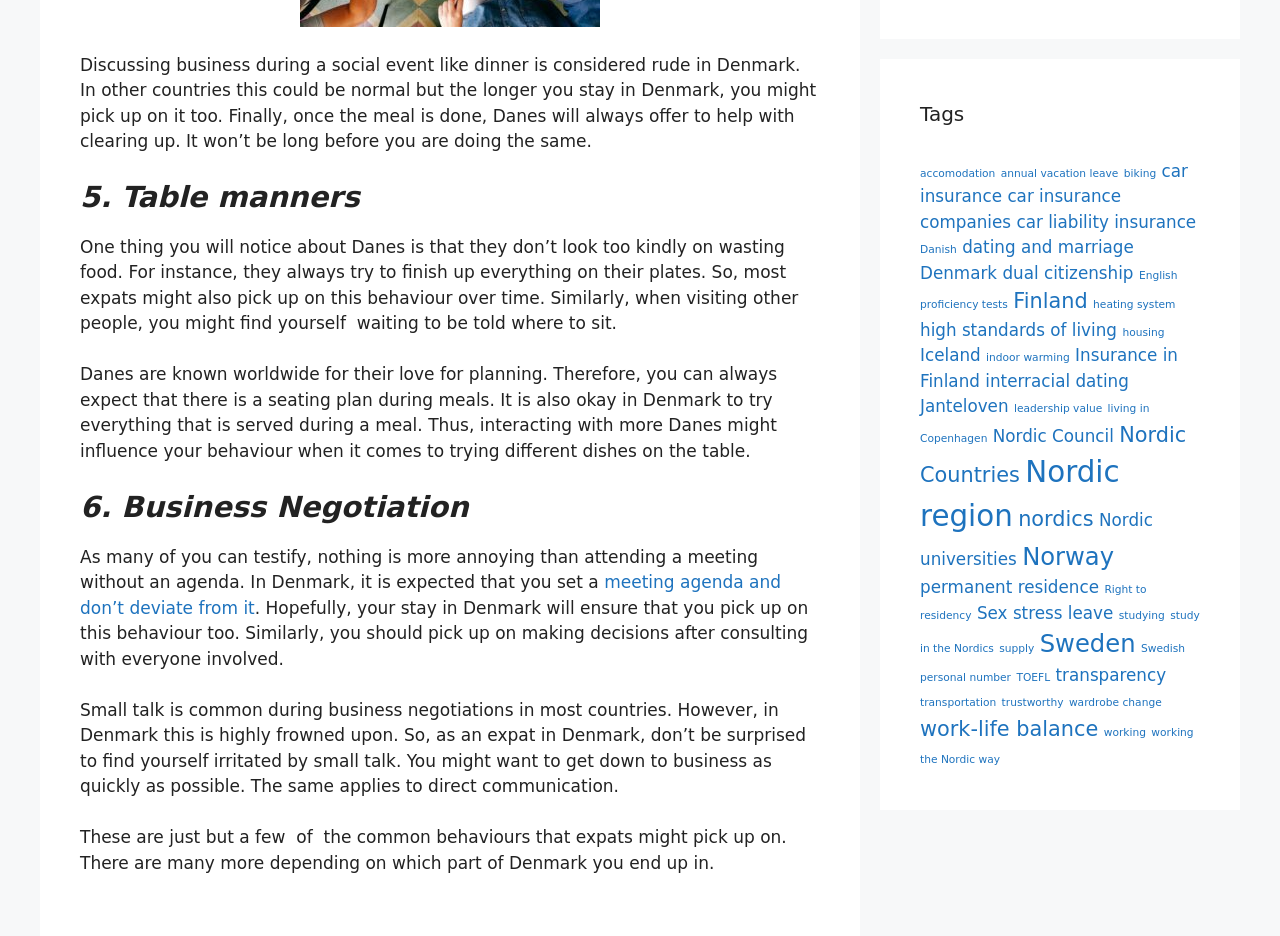What is the main difference in business negotiation between Denmark and other countries?
Please utilize the information in the image to give a detailed response to the question.

According to the article, in Denmark, small talk is highly frowned upon during business negotiations, whereas in other countries, it is common. This suggests that the Danish approach to business negotiation is more direct and to-the-point.